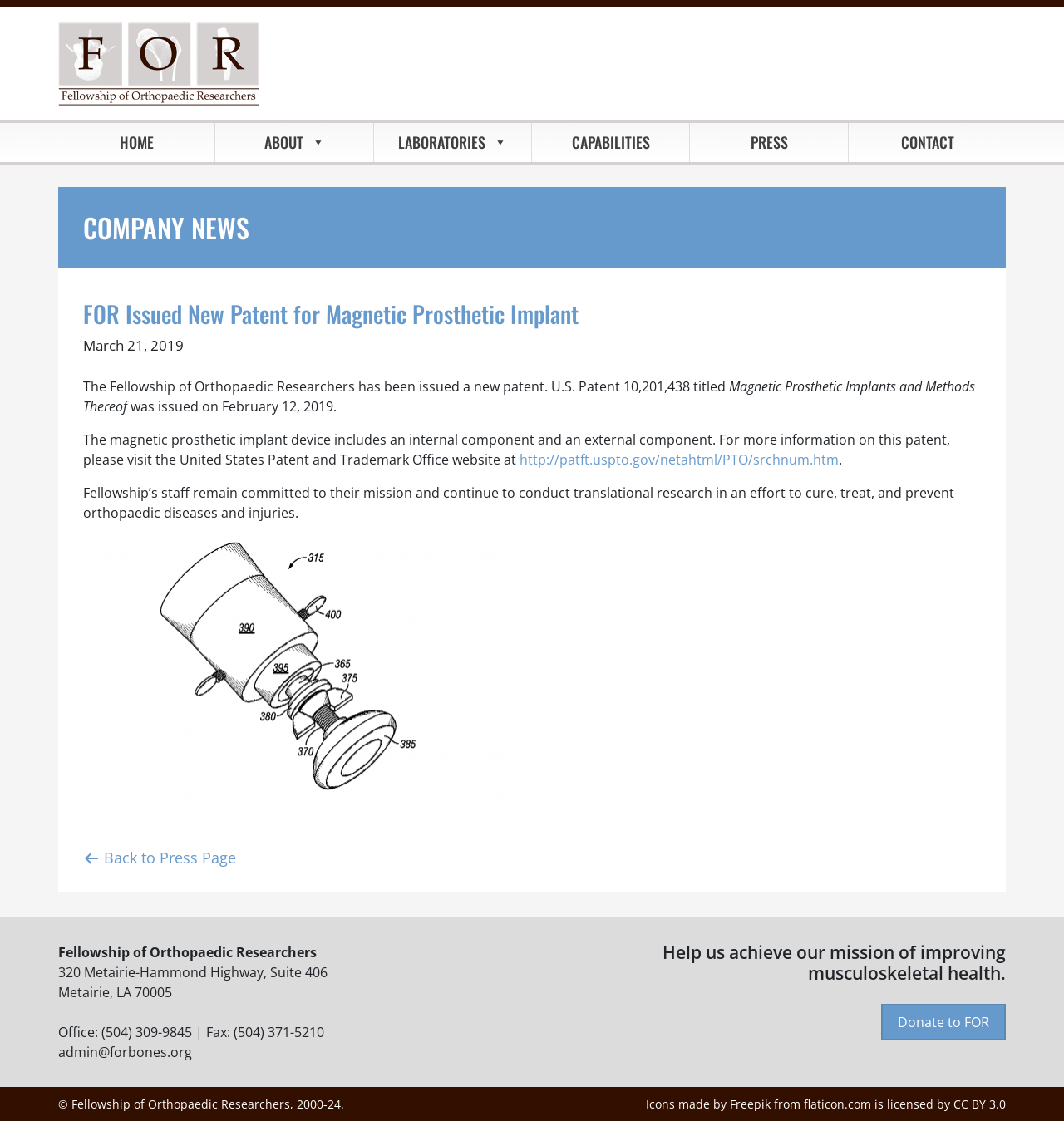What is the name of the organization? Based on the screenshot, please respond with a single word or phrase.

Fellowship of Orthopaedic Researchers